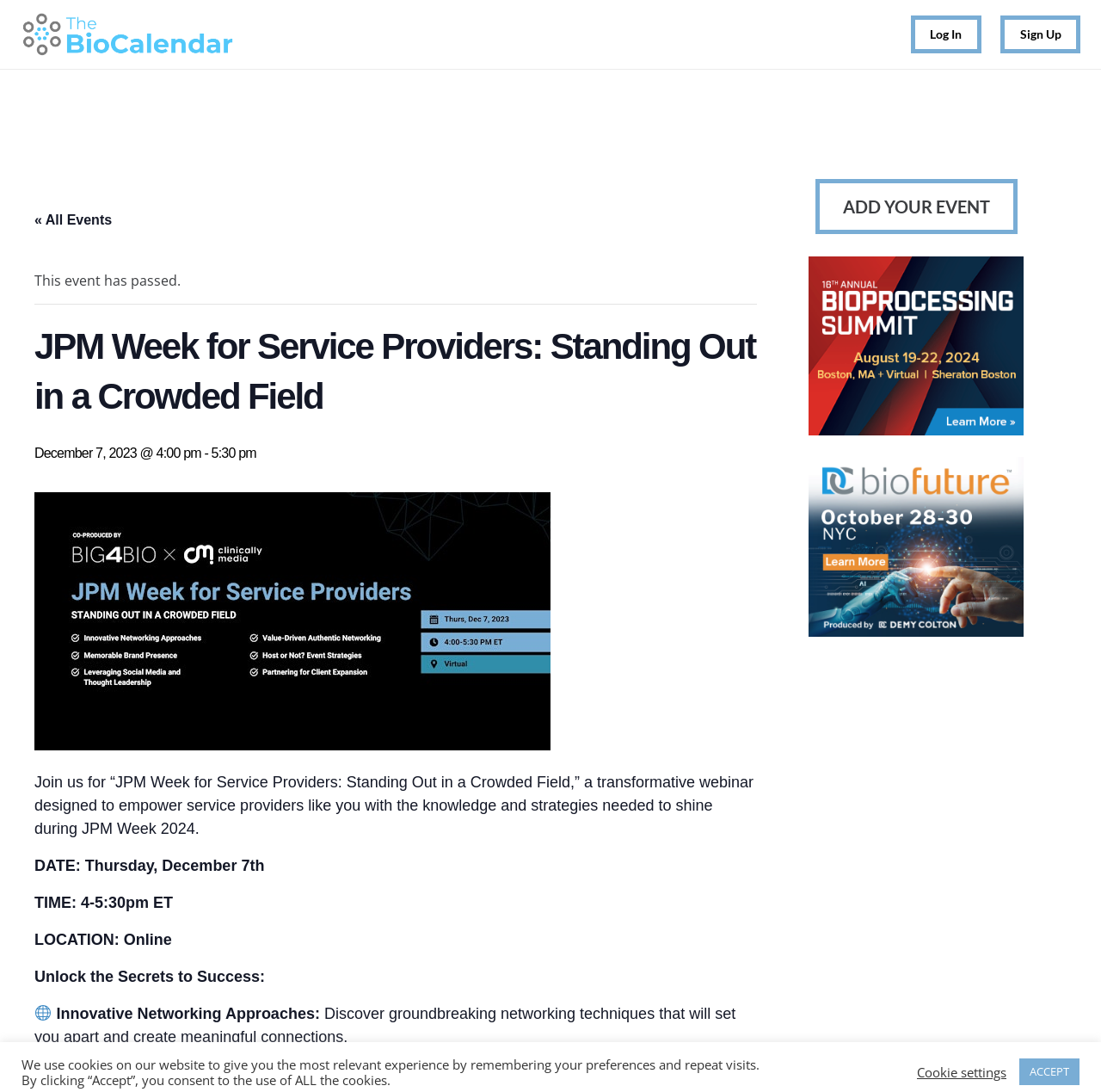Identify the bounding box coordinates for the element you need to click to achieve the following task: "View all events". Provide the bounding box coordinates as four float numbers between 0 and 1, in the form [left, top, right, bottom].

[0.031, 0.195, 0.102, 0.208]